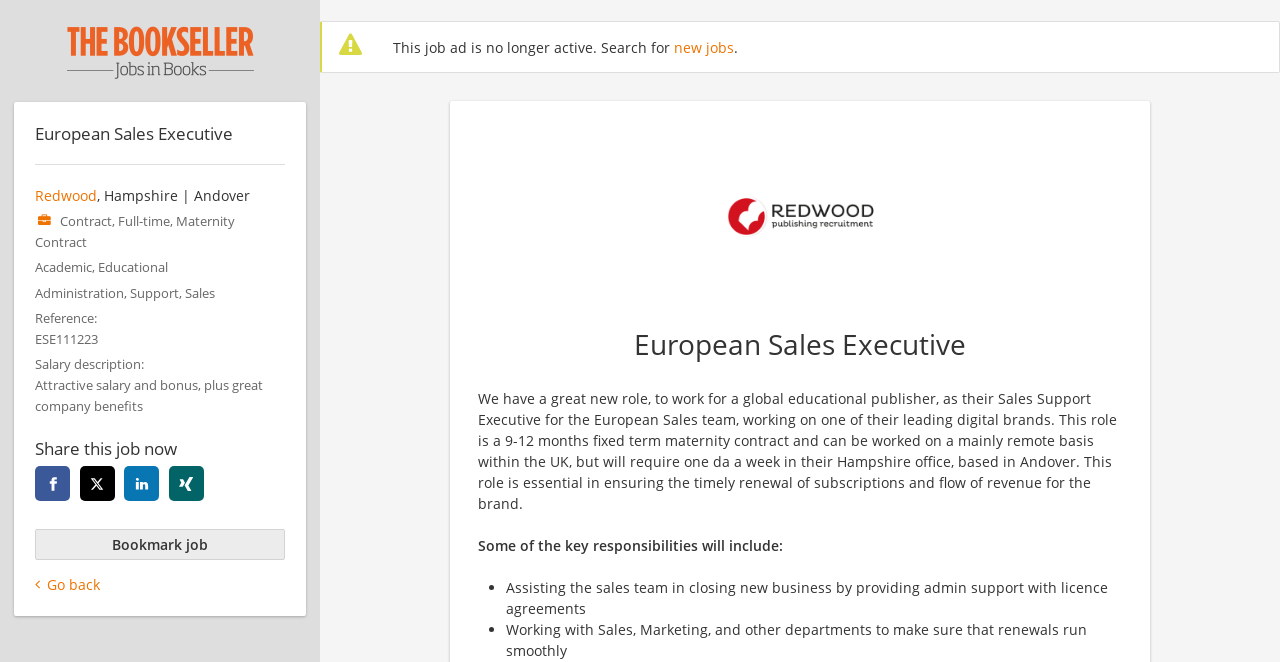Pinpoint the bounding box coordinates of the area that must be clicked to complete this instruction: "Visit Redwood website".

[0.561, 0.204, 0.689, 0.451]